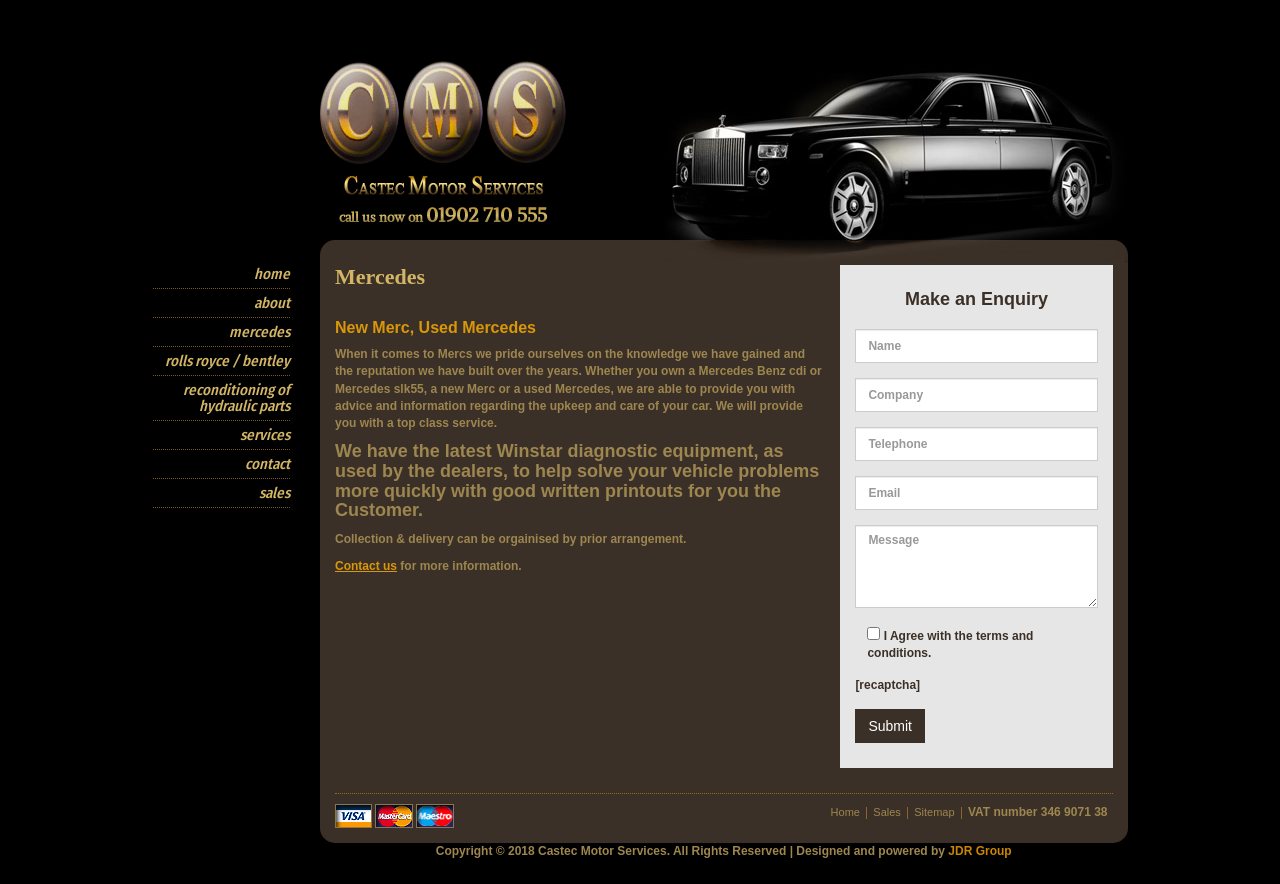Determine the bounding box of the UI element mentioned here: "Sales". The coordinates must be in the format [left, top, right, bottom] with values ranging from 0 to 1.

[0.202, 0.541, 0.227, 0.573]